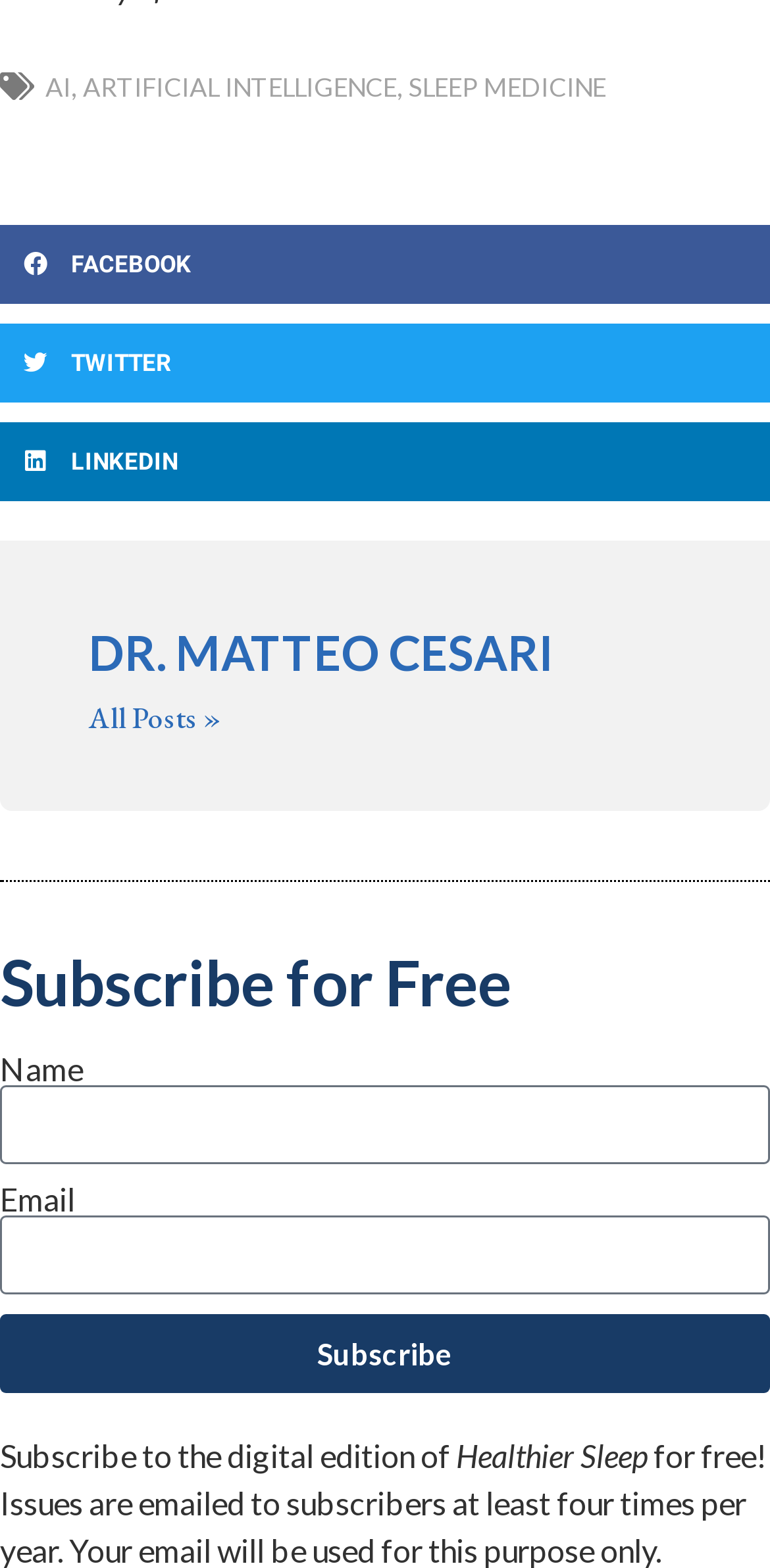What is the purpose of the textbox?
Please provide a comprehensive answer based on the visual information in the image.

The webpage has two textboxes with labels 'Name' and 'Email' and a subscribe button, indicating that the purpose of the textboxes is to input name and email to subscribe to something.